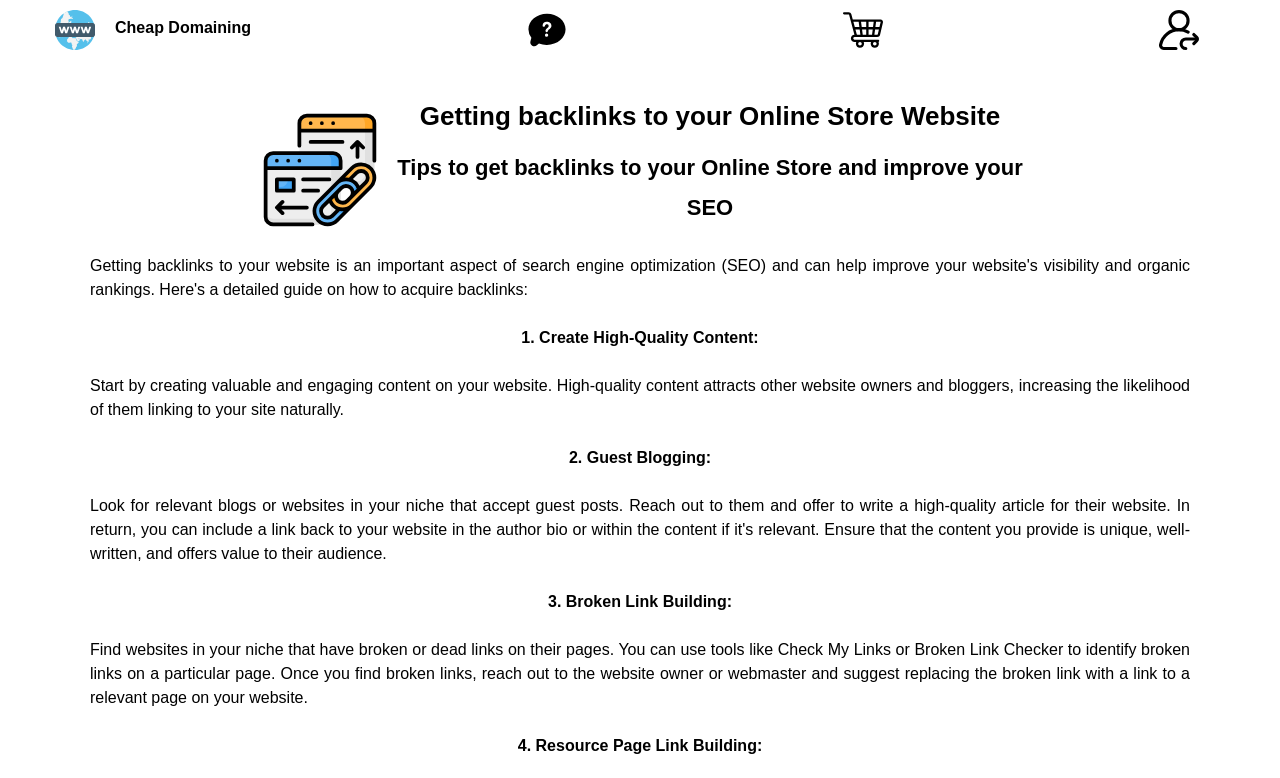Describe all the significant parts and information present on the webpage.

The webpage is about tips to get backlinks to an online store and improve SEO. At the top left corner, there is a "Home" image, followed by a "Cheap Domaining" link. To the right of the link, there are three more images: "Help", "Go to Cart", and "Sign In", aligned horizontally. Below these elements, there is a larger image with the title "Getting backlinks to your Online Store Website | Cheap Domaining". 

Underneath the image, there are two headings: "Getting backlinks to your Online Store Website" and "Tips to get backlinks to your Online Store and improve your SEO". The main content of the webpage is divided into four sections, each with a numbered title and a descriptive paragraph. The sections are: "1. Create High-Quality Content", "2. Guest Blogging", "3. Broken Link Building", and "4. Resource Page Link Building". Each section provides a brief explanation of the tip, with the longest description being in the "3. Broken Link Building" section, which explains how to find and replace broken links on other websites with links to your own website.